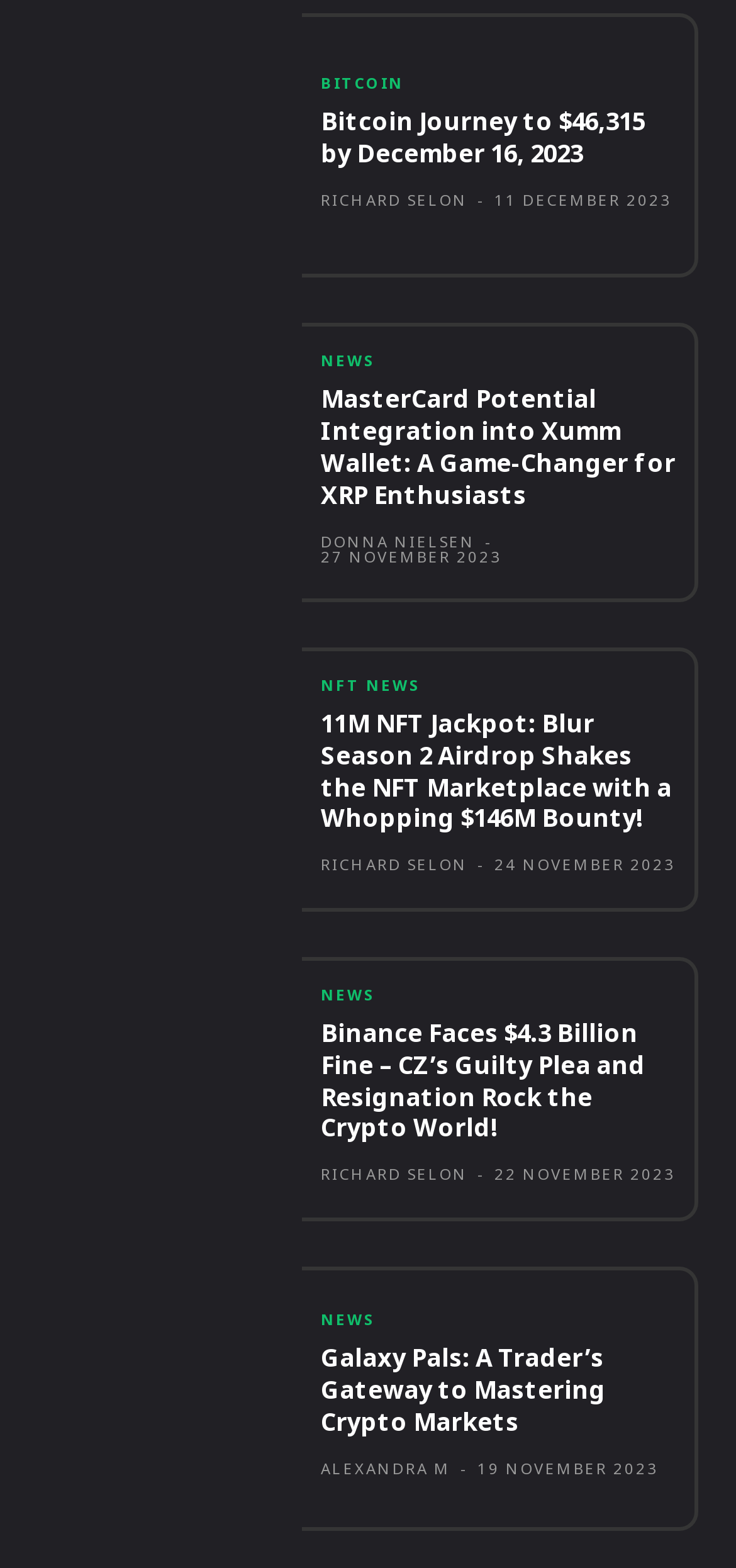Provide a one-word or one-phrase answer to the question:
How many authors are mentioned on this page?

3